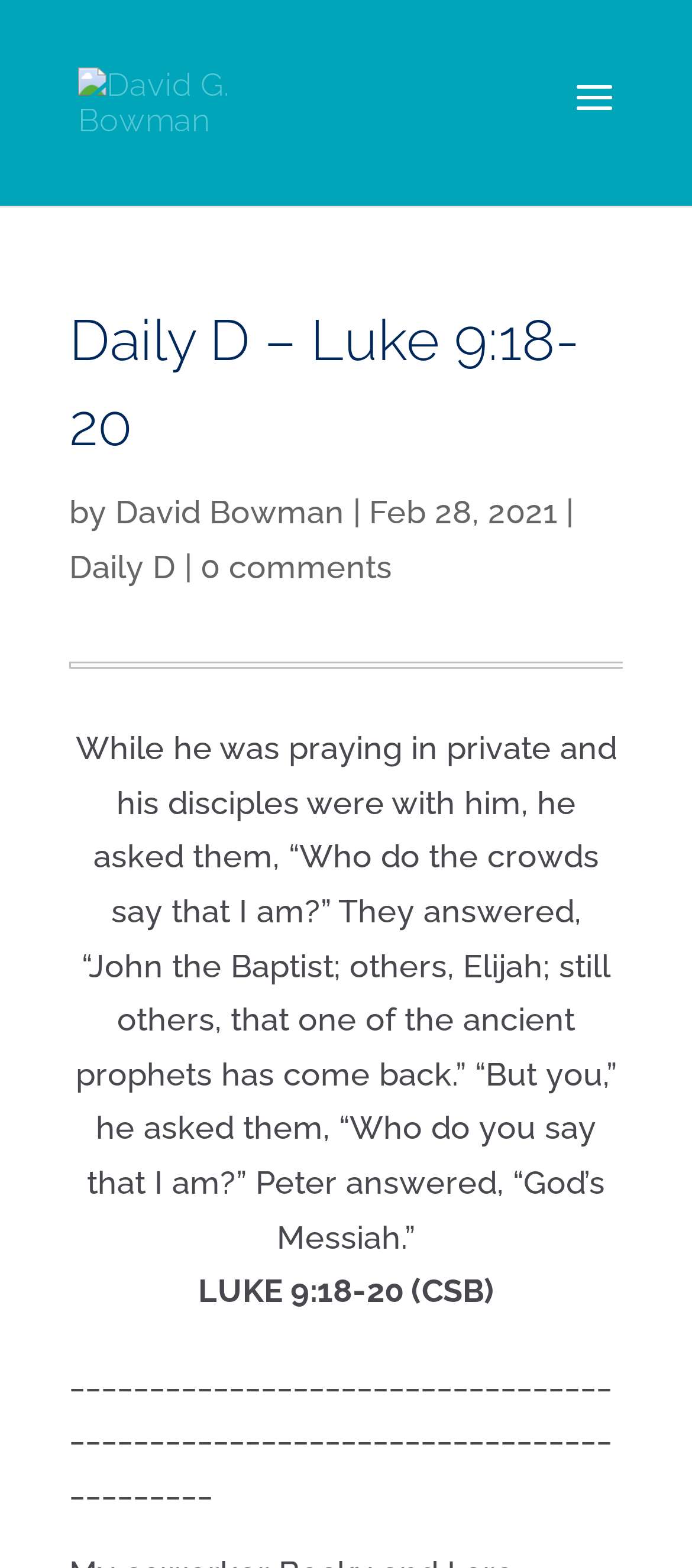Provide the bounding box coordinates of the HTML element this sentence describes: "Daily D". The bounding box coordinates consist of four float numbers between 0 and 1, i.e., [left, top, right, bottom].

[0.1, 0.349, 0.254, 0.373]